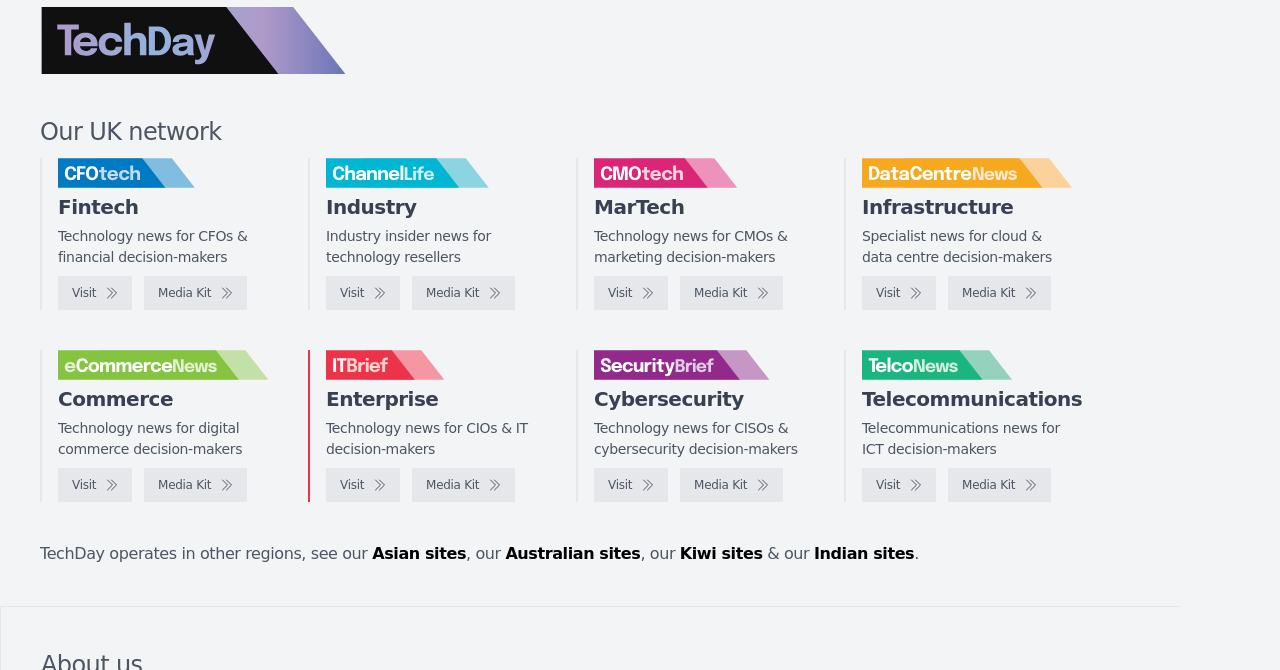Identify the bounding box coordinates of the section that should be clicked to achieve the task described: "Visit TechDay".

[0.031, 0.01, 0.271, 0.11]